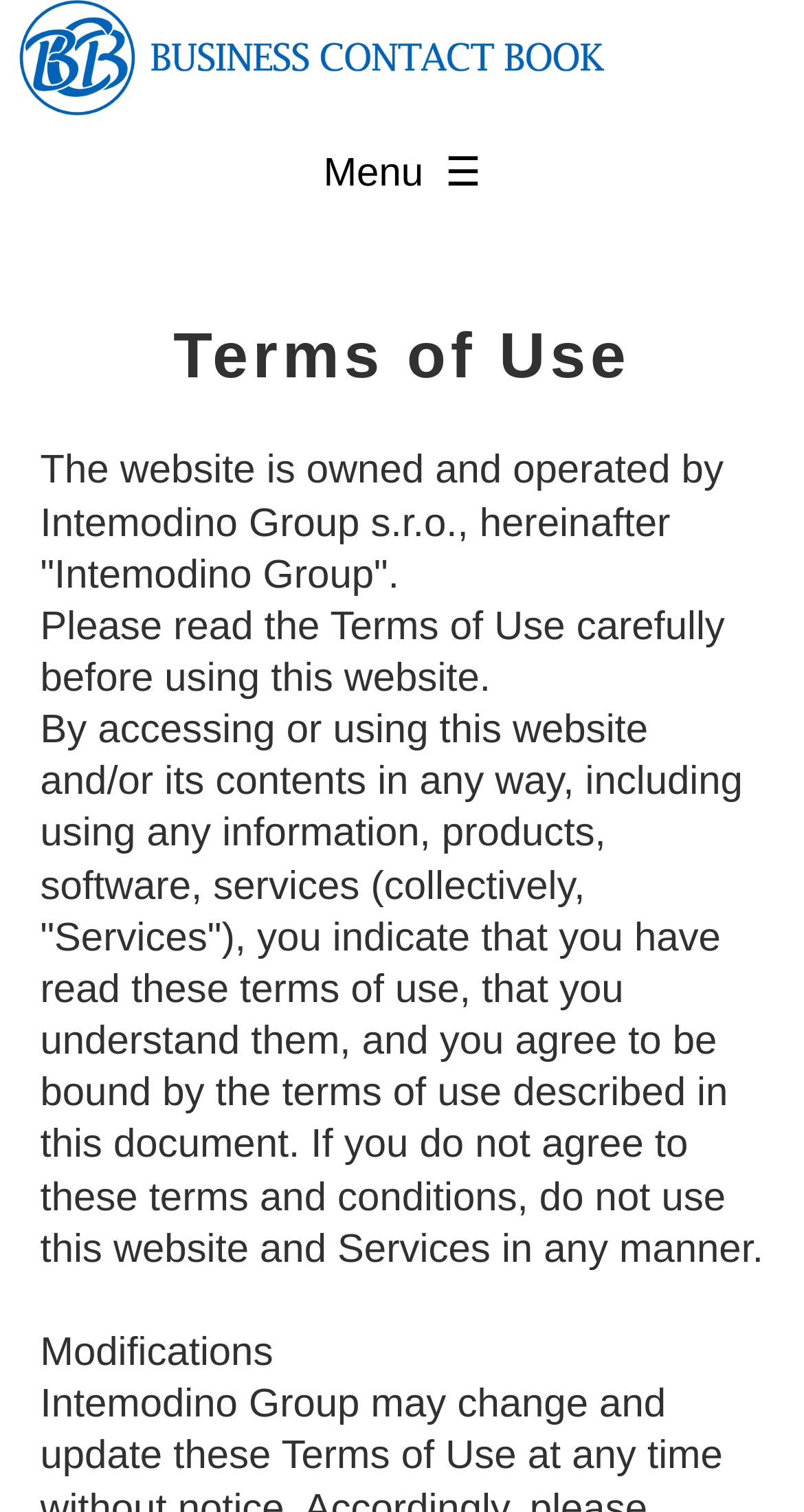Determine the bounding box of the UI component based on this description: "alt="Business Contact Book"". The bounding box coordinates should be four float values between 0 and 1, i.e., [left, top, right, bottom].

[0.0, 0.008, 0.769, 0.031]